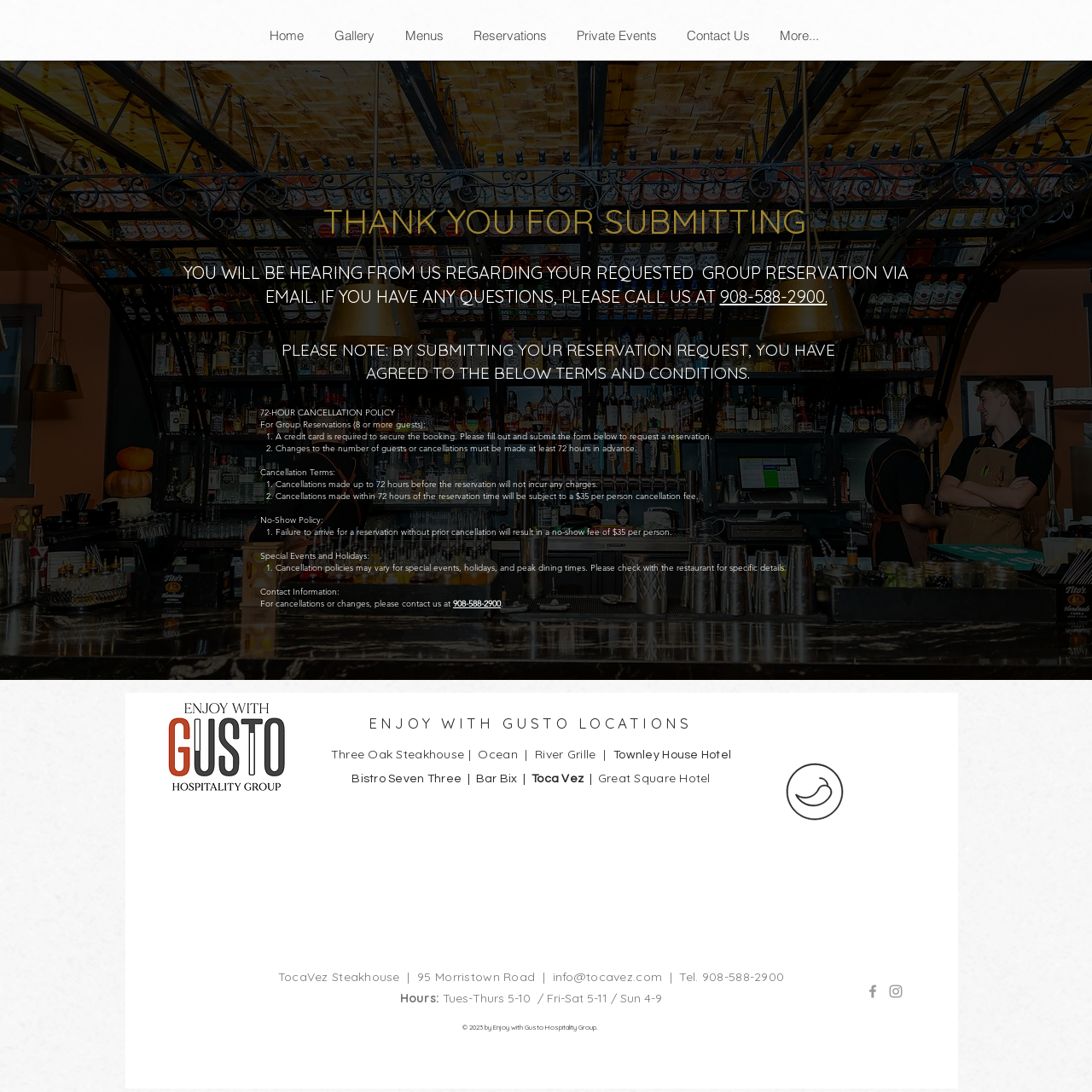What is the phone number to contact for cancellations or changes?
From the screenshot, provide a brief answer in one word or phrase.

908-588-2900